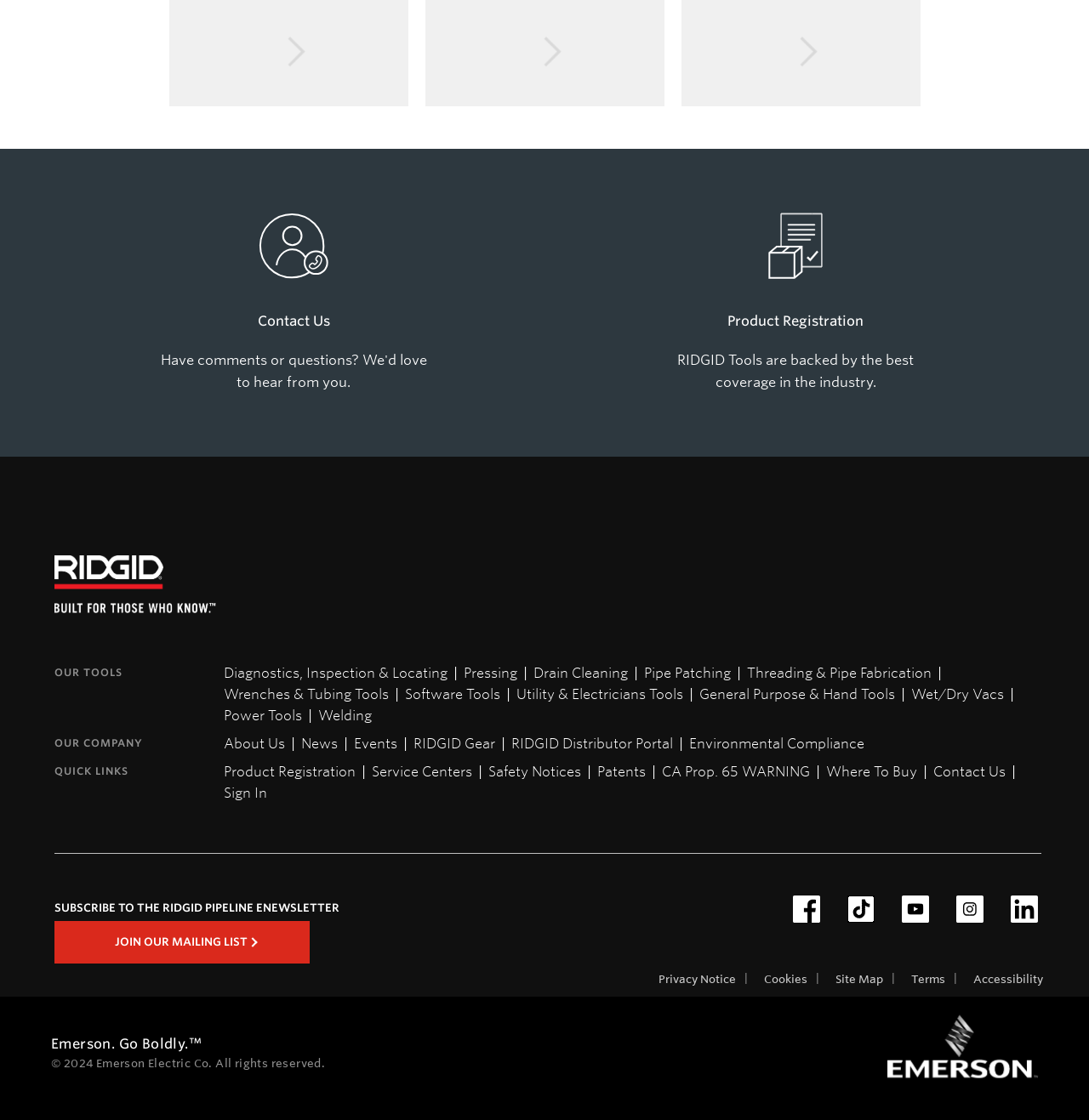Find the bounding box coordinates of the clickable area that will achieve the following instruction: "Explore Diagnostics, Inspection & Locating tools".

[0.202, 0.591, 0.414, 0.61]